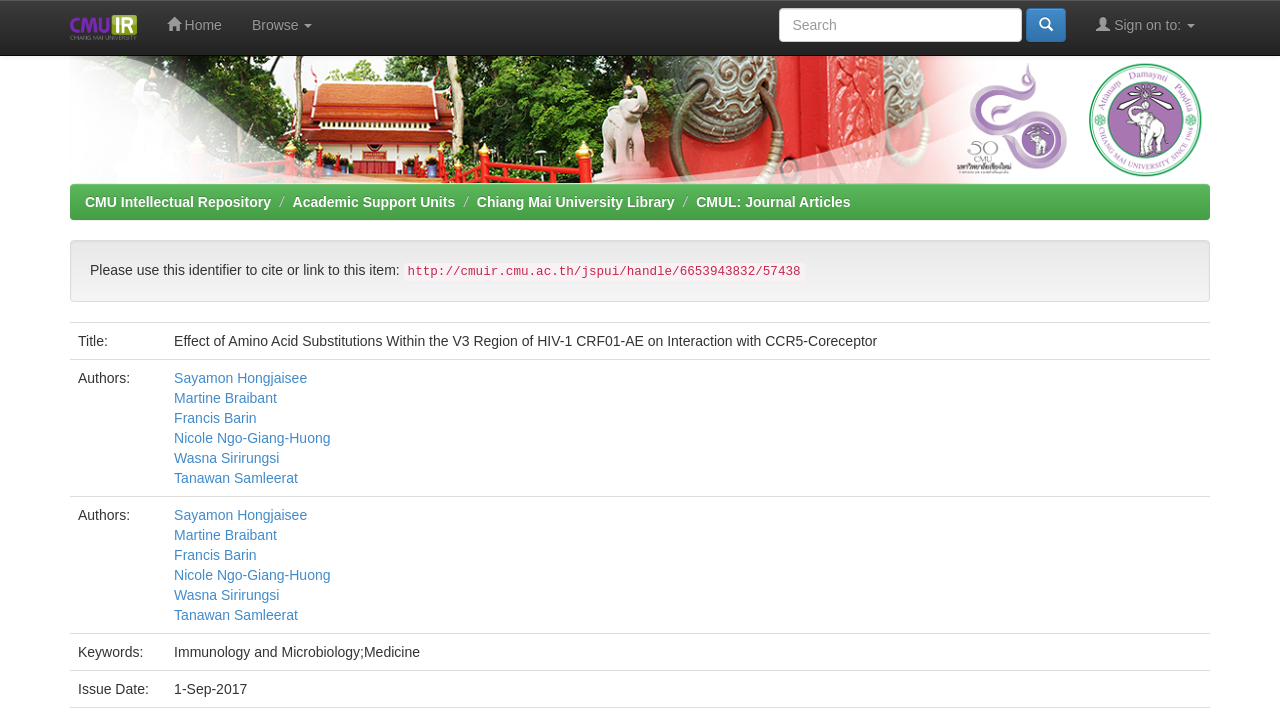Provide the bounding box coordinates for the area that should be clicked to complete the instruction: "Click the 'Sign on to:' link".

[0.845, 0.0, 0.945, 0.07]